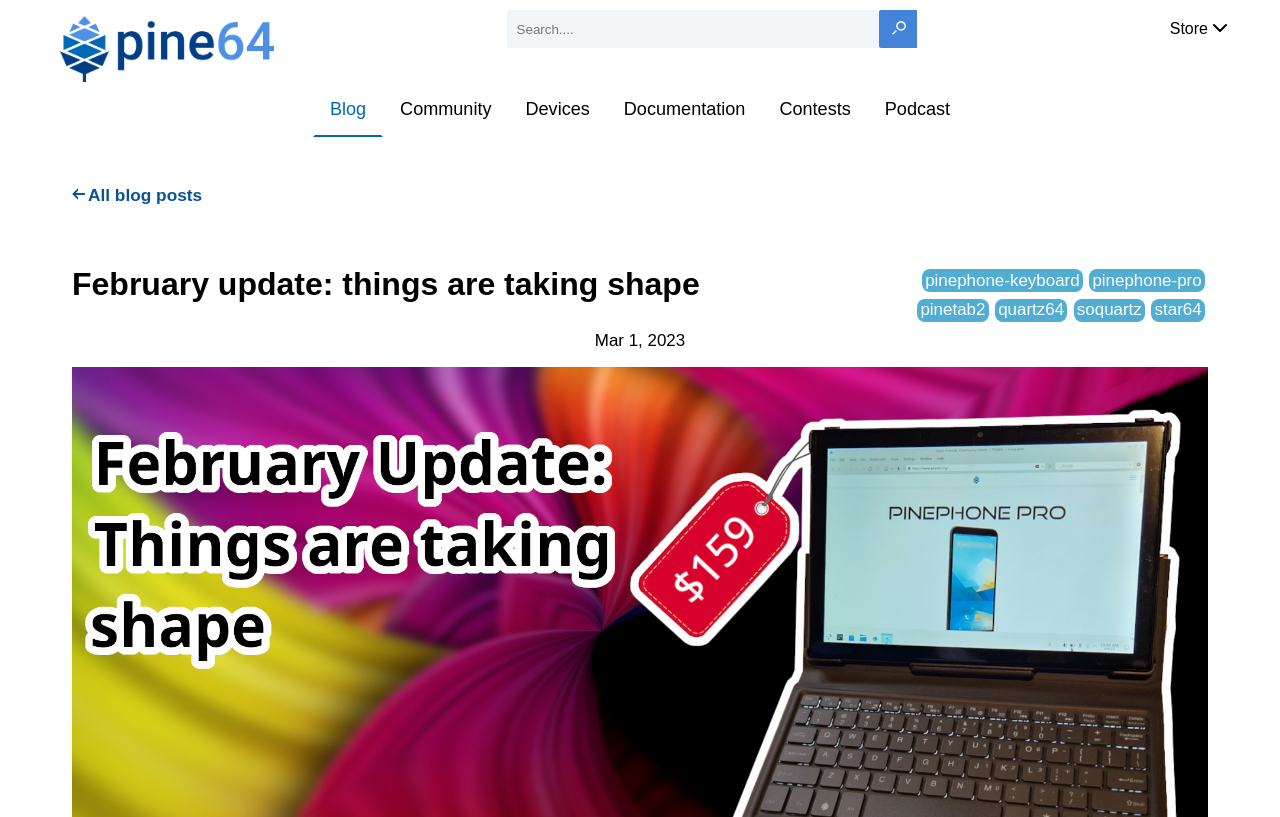Your task is to find and give the main heading text of the webpage.

February update: things are taking shape